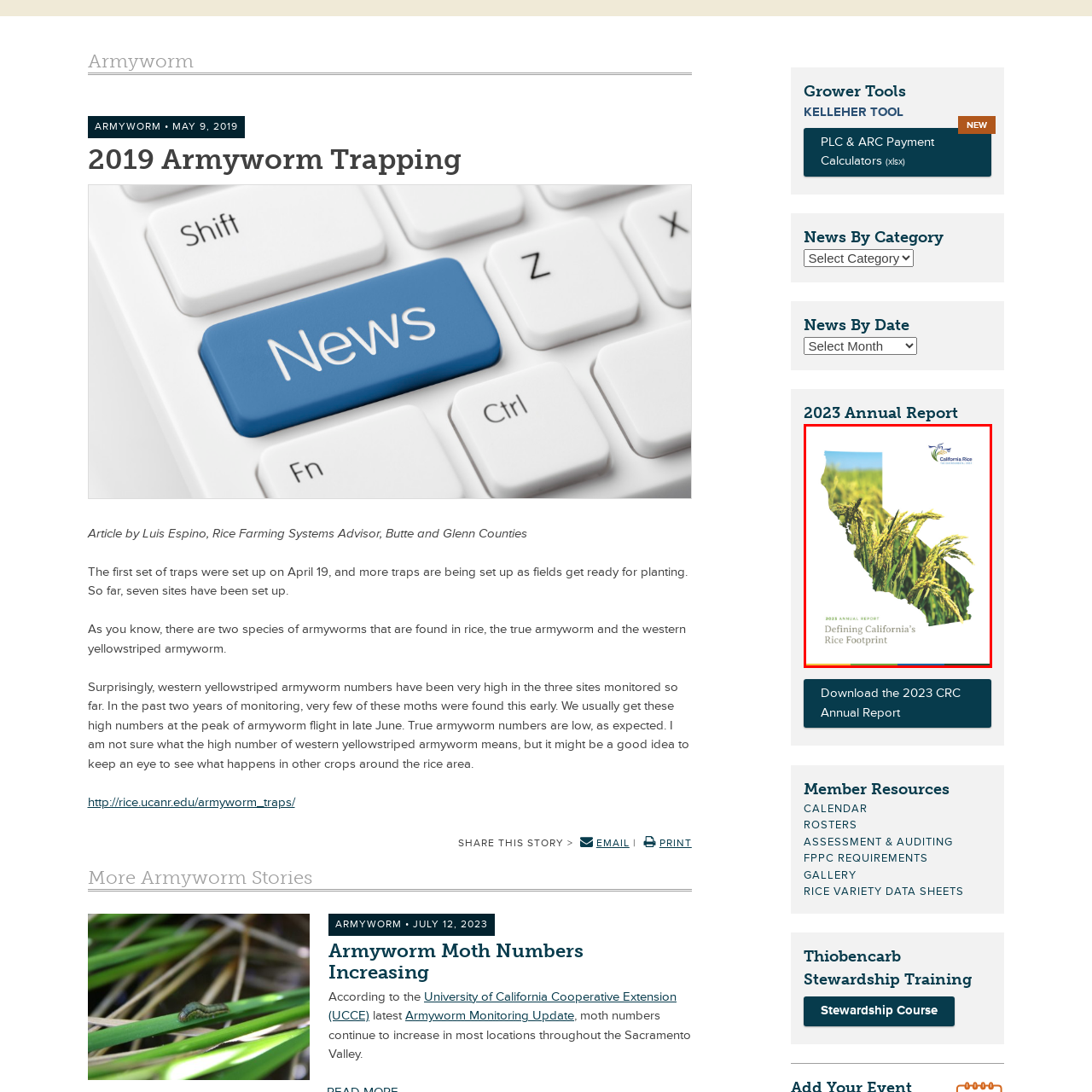Inspect the area within the red bounding box and elaborate on the following question with a detailed answer using the image as your reference: What is the logo at the top of the image?

The California Rice logo appears at the top of the image, reinforcing the organization's commitment to the industry and its ongoing efforts to support growers and promote rice production in the region.